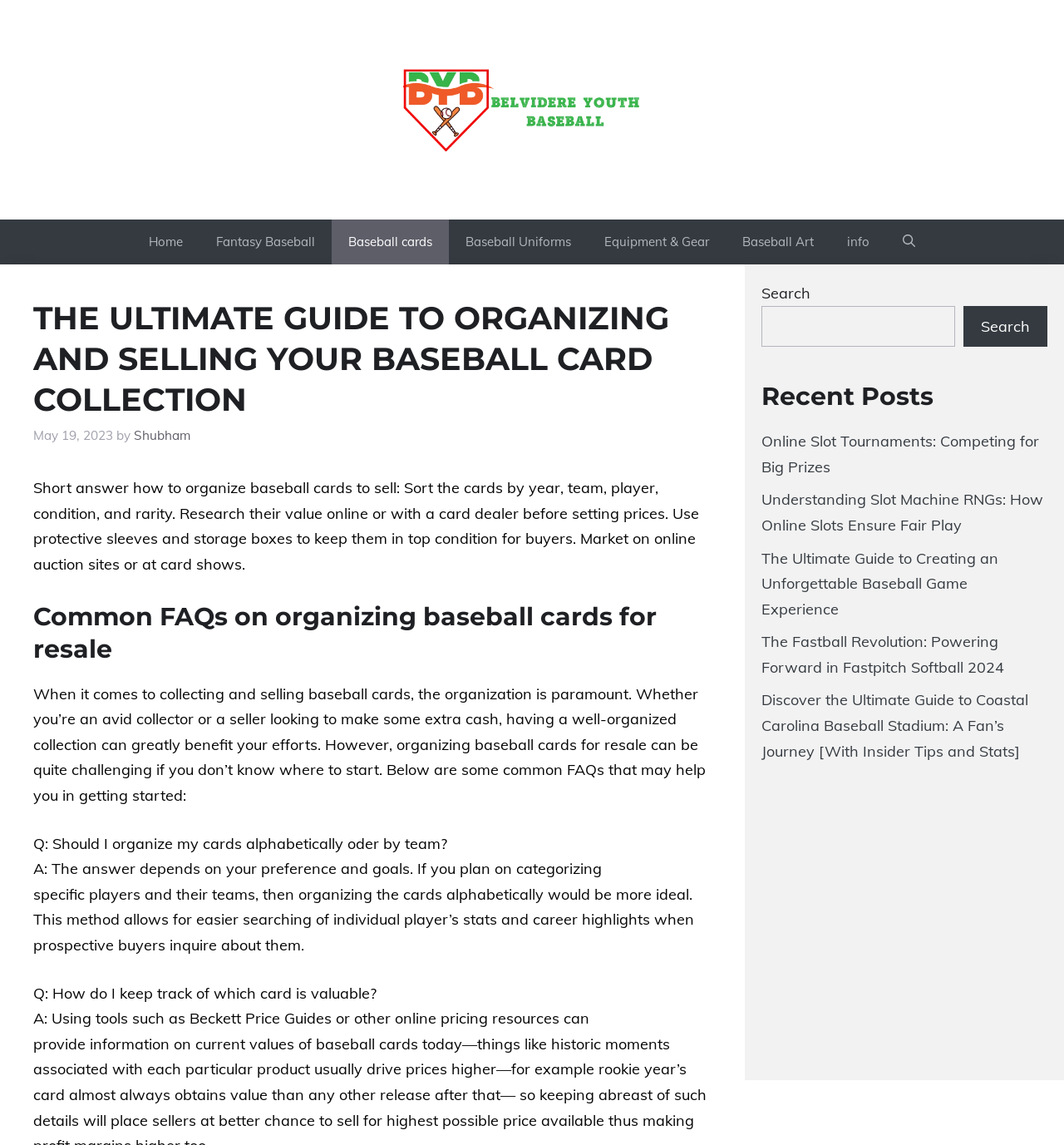Generate a thorough description of the webpage.

This webpage is about organizing and selling baseball card collections. At the top, there is a banner with the site's name, "Belvidere Youth Baseball", accompanied by an image of the same name. Below the banner, there is a navigation menu with 8 links: "Home", "Fantasy Baseball", "Baseball cards", "Baseball Uniforms", "Equipment & Gear", "Baseball Art", "info", and a search button.

The main content of the page is divided into sections. The first section has a heading that reads "THE ULTIMATE GUIDE TO ORGANIZING AND SELLING YOUR BASEBALL CARD COLLECTION" and a time stamp indicating the article was published on May 19, 2023. Below the heading, there is a short answer to the question of how to organize baseball cards to sell, which provides a brief overview of the steps involved.

The next section is a list of FAQs on organizing baseball cards for resale. The first question asks whether to organize cards alphabetically or by team, and the answer explains the benefits of each approach. The second question asks how to keep track of which cards are valuable.

To the right of the main content, there are three complementary sections. The first section has a search bar with a button. The second section displays a list of recent posts, with links to articles such as "Online Slot Tournaments: Competing for Big Prizes" and "The Ultimate Guide to Creating an Unforgettable Baseball Game Experience". The third section contains an advertisement iframe.

Overall, the webpage provides guidance on organizing and selling baseball card collections, with a focus on FAQs and additional resources for baseball enthusiasts.